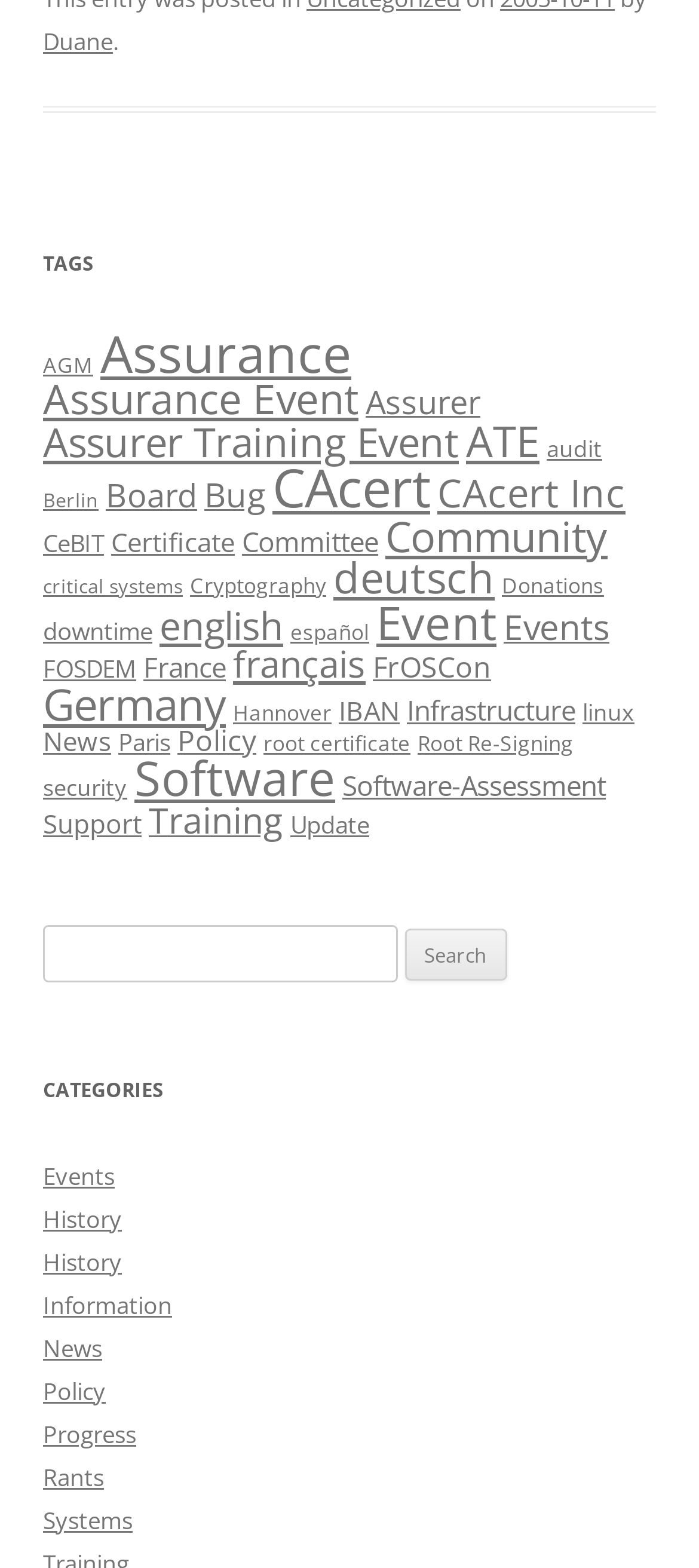Kindly determine the bounding box coordinates of the area that needs to be clicked to fulfill this instruction: "Browse the 'News' section".

[0.062, 0.849, 0.146, 0.87]